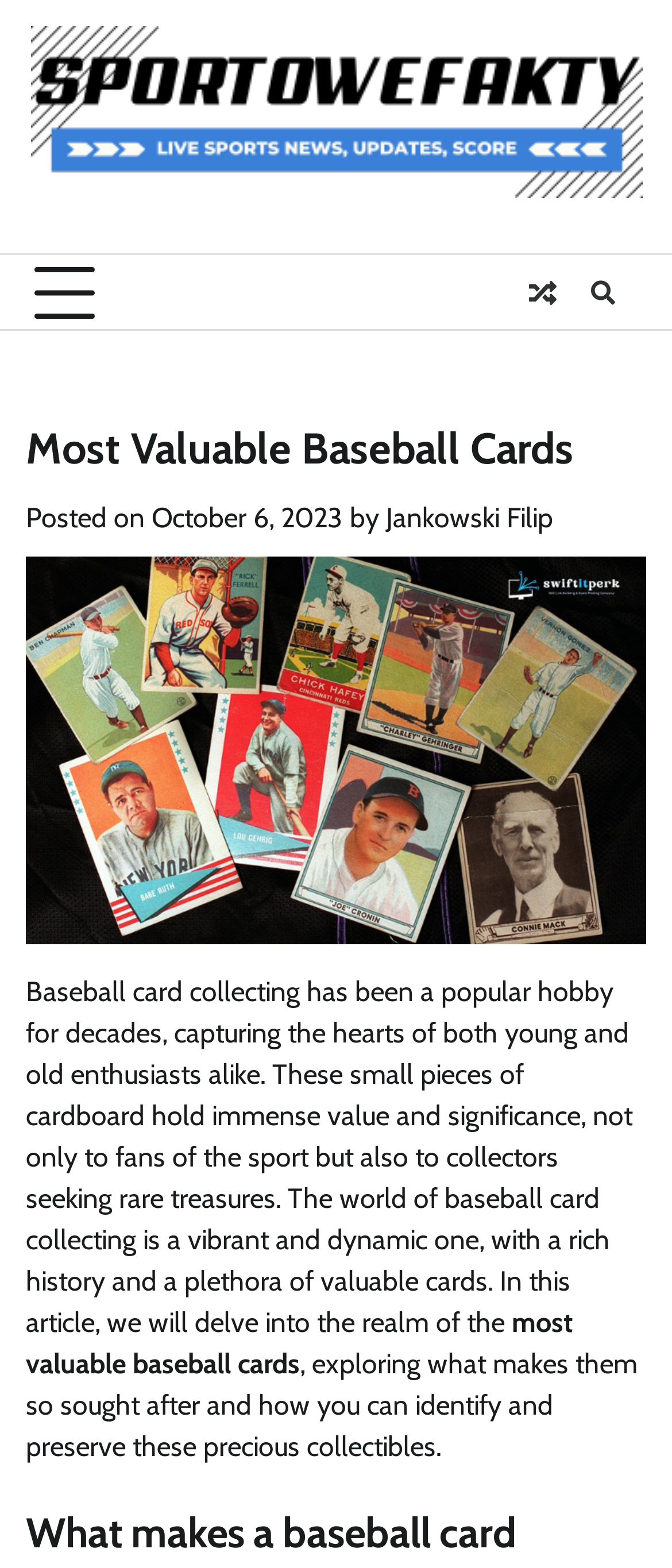Use the details in the image to answer the question thoroughly: 
What is the author of the article?

I found the author's name by looking at the text following the 'by' keyword, which is a common convention for indicating the author of an article. The text 'by Jankowski Filip' is located below the title and above the main content of the article.